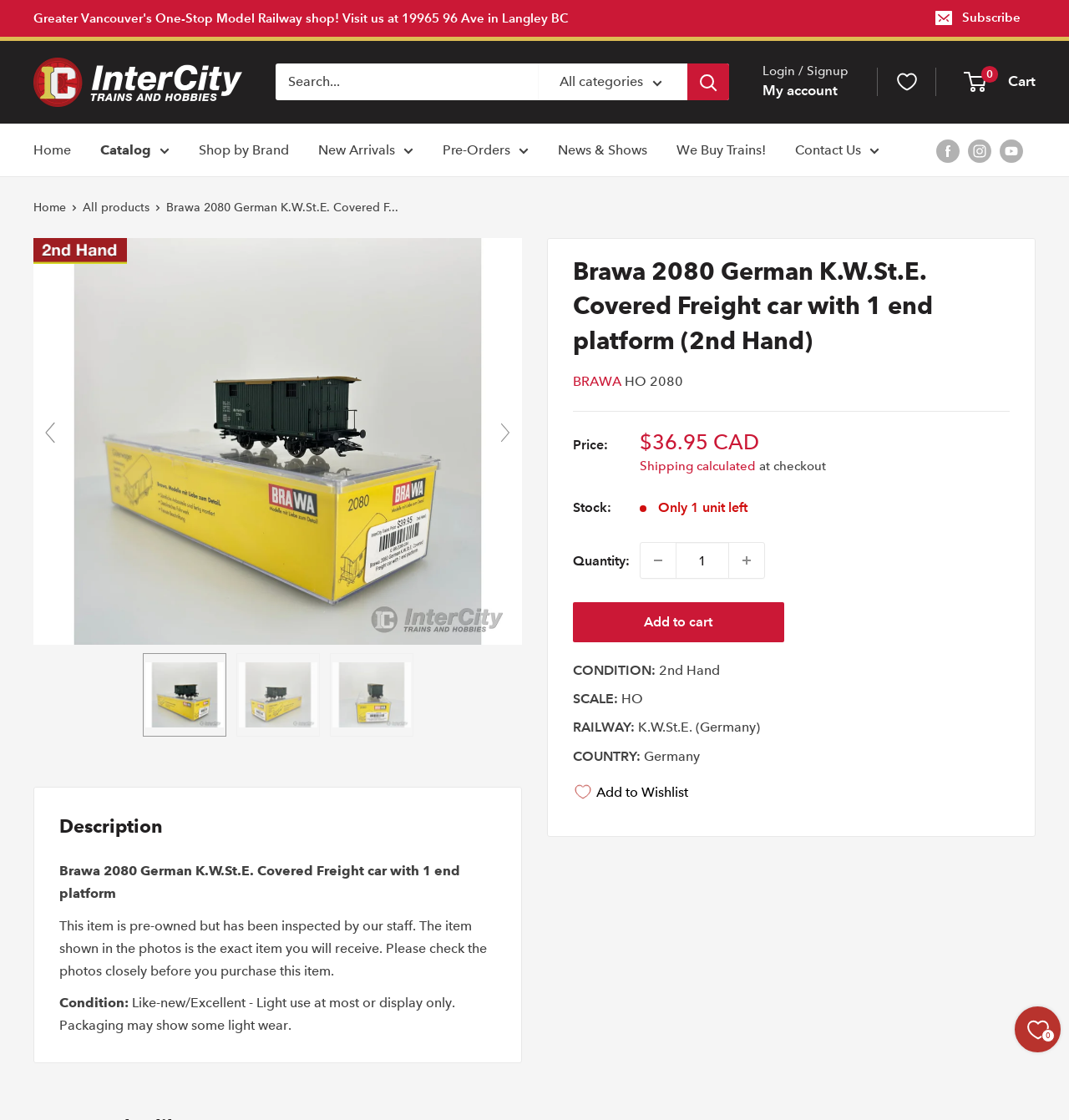What is the brand of the freight car?
Please give a detailed and thorough answer to the question, covering all relevant points.

The brand of the freight car can be determined by looking at the product description, where it is mentioned as 'Brawa 2080 German K.W.St.E. Covered Freight car with 1 end platform'.